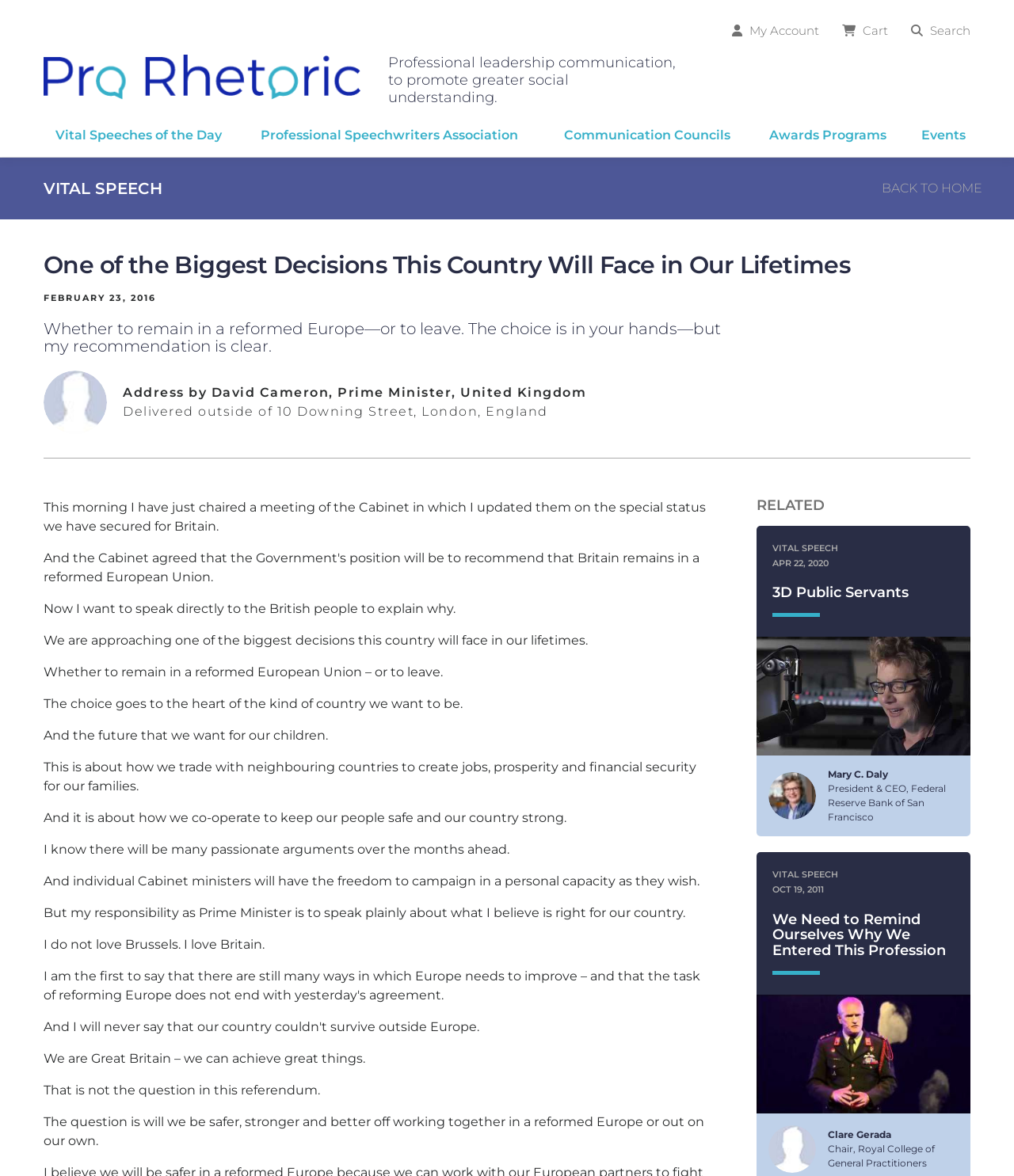Determine the coordinates of the bounding box for the clickable area needed to execute this instruction: "Read the speech by David Cameron".

[0.043, 0.213, 0.957, 0.237]